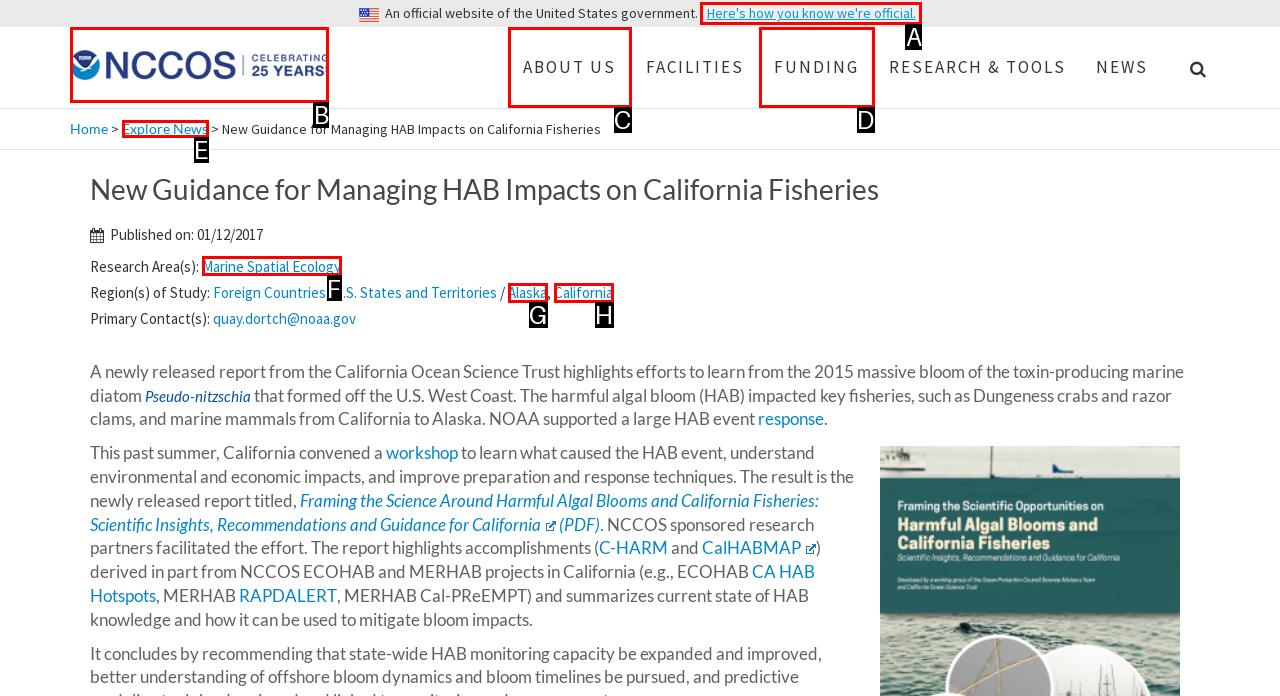From the description: About Us, select the HTML element that fits best. Reply with the letter of the appropriate option.

C